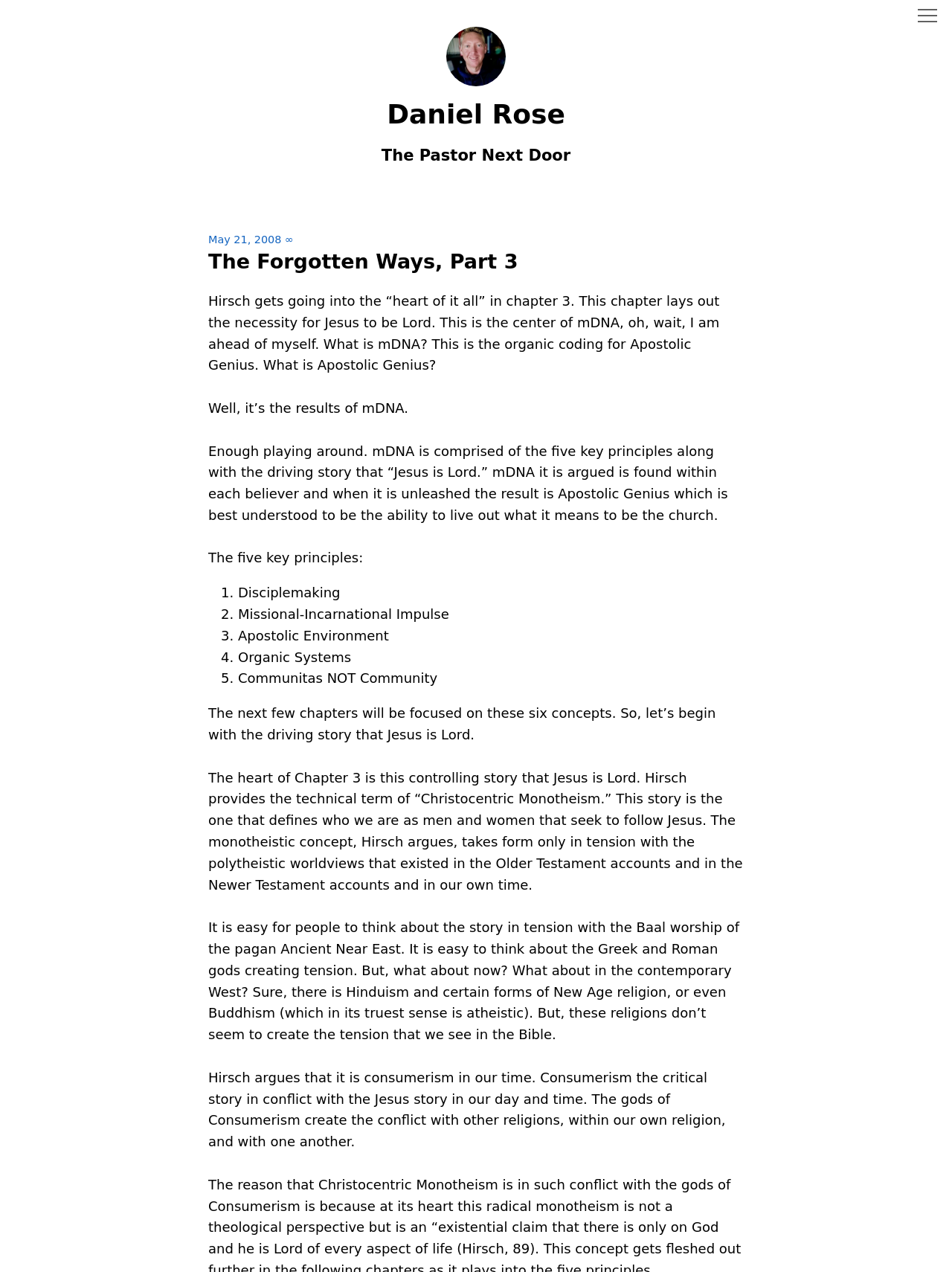What is the author's name?
Based on the visual content, answer with a single word or a brief phrase.

Daniel Rose